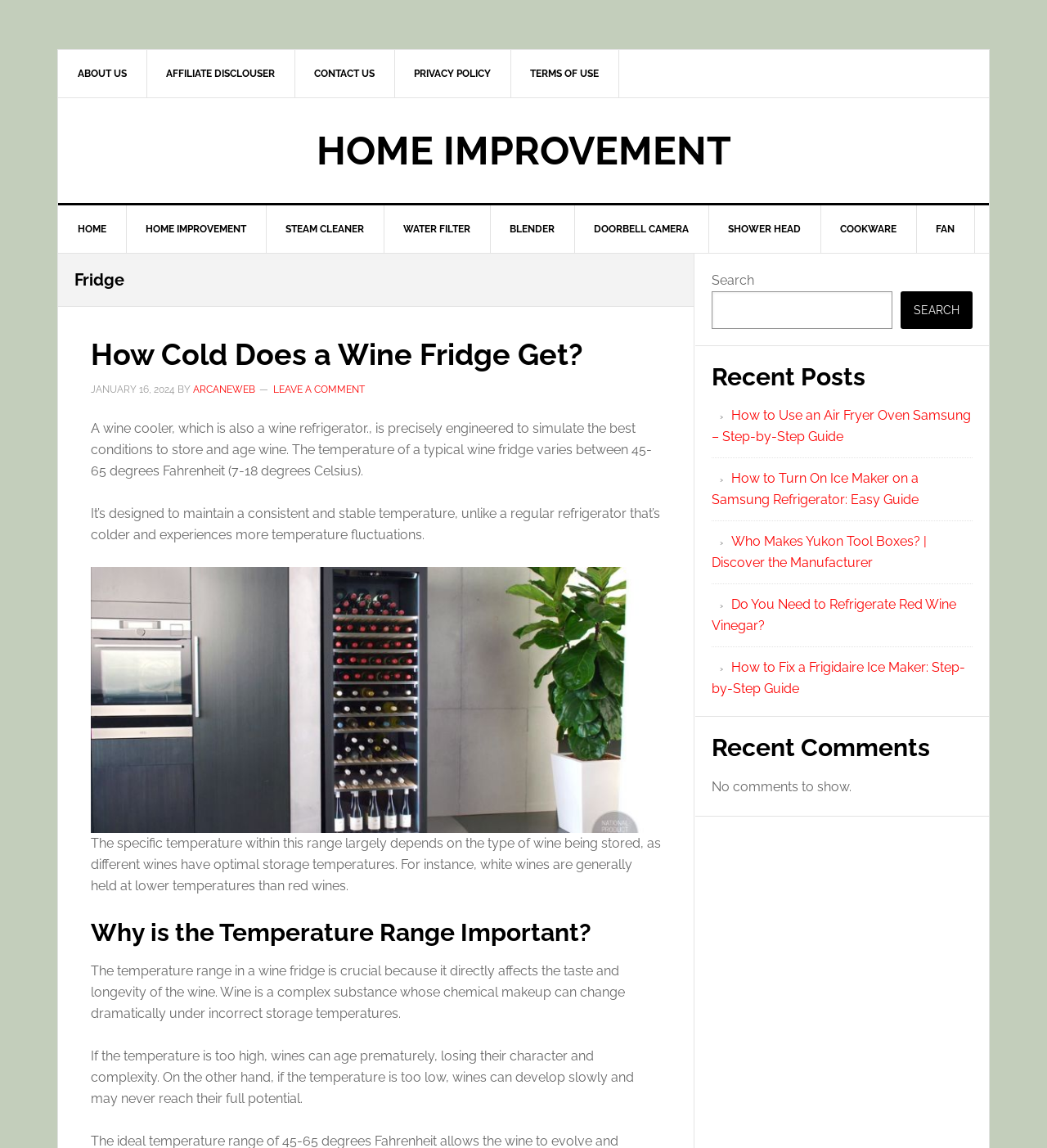Give a one-word or one-phrase response to the question:
What is the purpose of a wine fridge?

Store and age wine